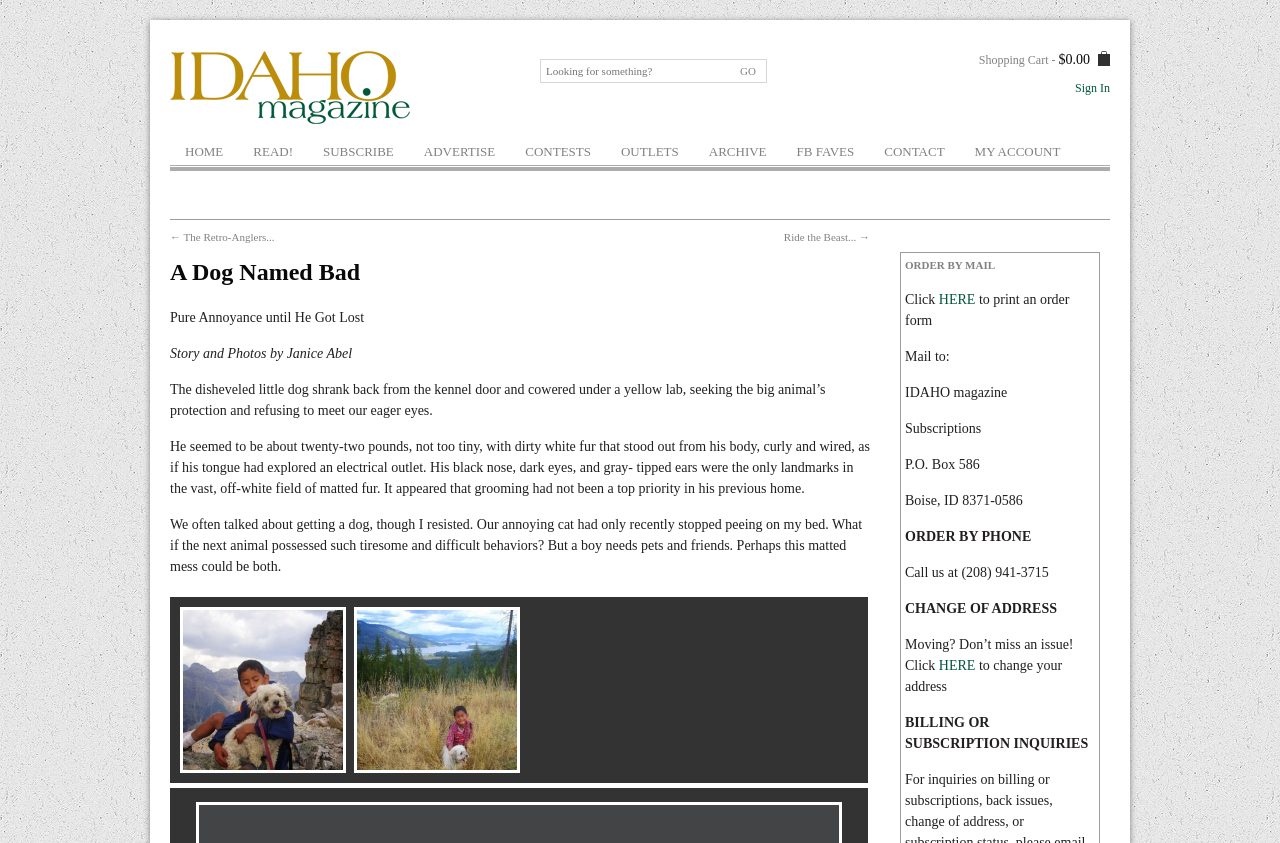Kindly determine the bounding box coordinates of the area that needs to be clicked to fulfill this instruction: "Search for something".

[0.422, 0.07, 0.599, 0.098]